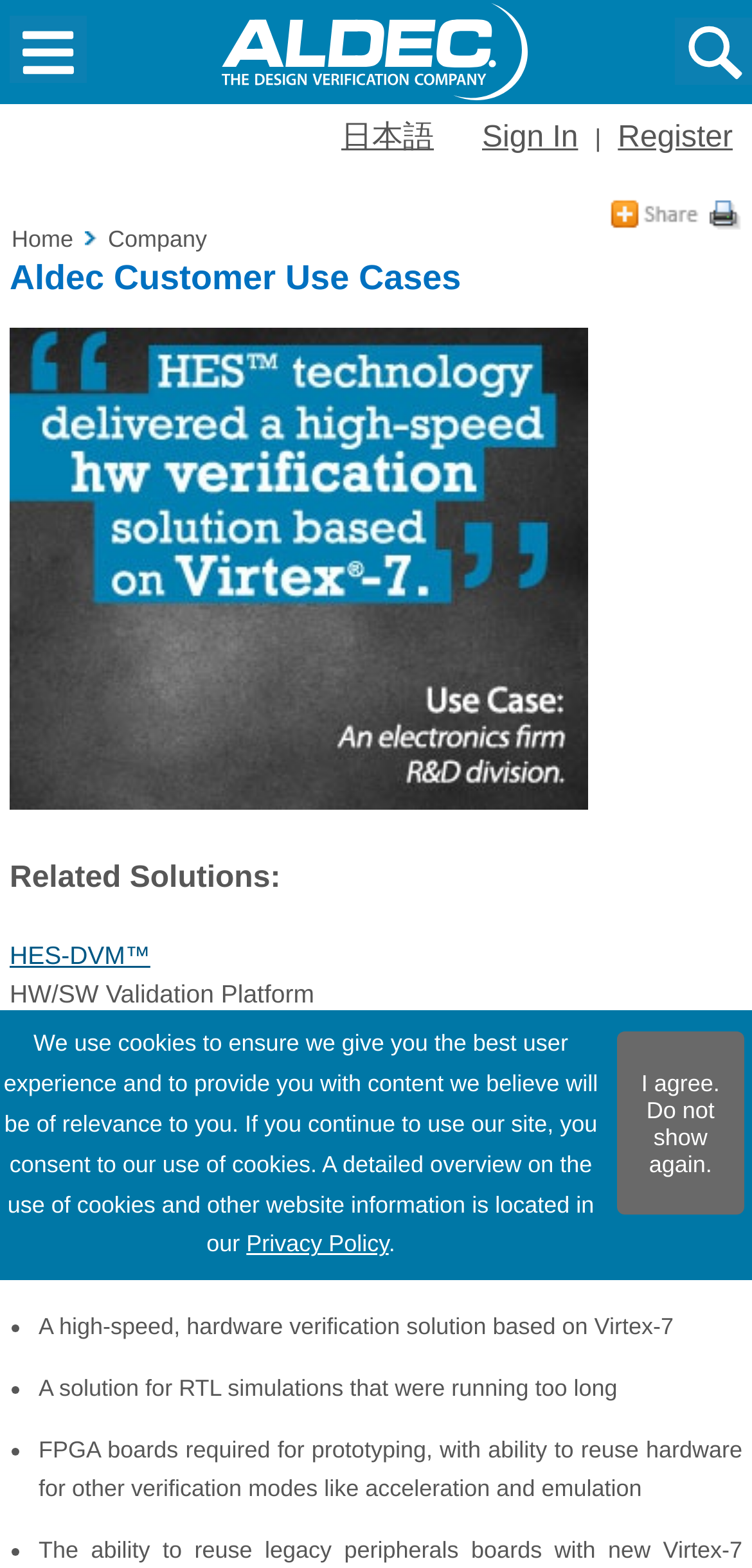Please identify the bounding box coordinates of the element's region that needs to be clicked to fulfill the following instruction: "Read more about HES-DVM". The bounding box coordinates should consist of four float numbers between 0 and 1, i.e., [left, top, right, bottom].

[0.013, 0.6, 0.2, 0.618]